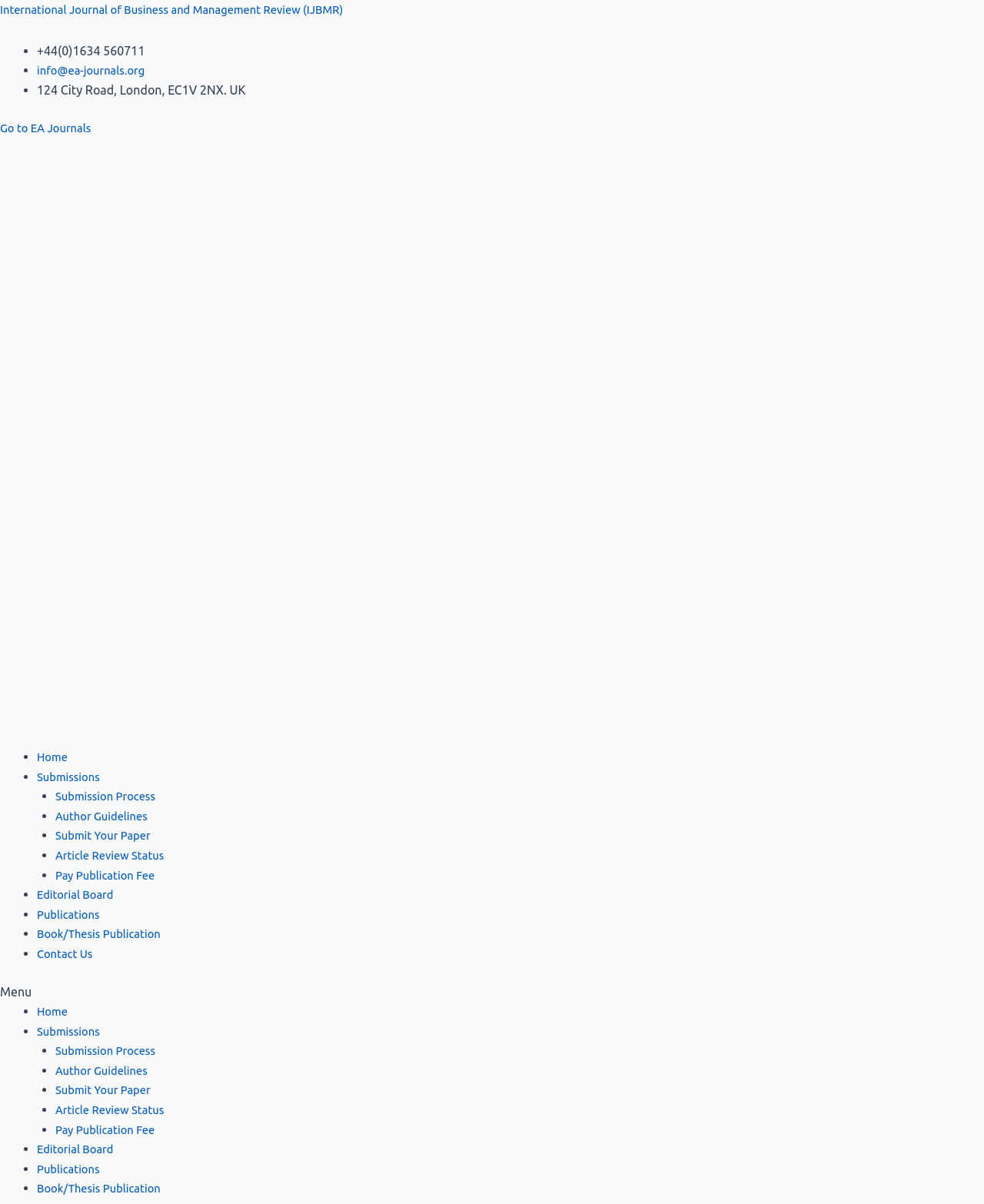How many links are there in the submissions menu?
Please answer the question with a single word or phrase, referencing the image.

5